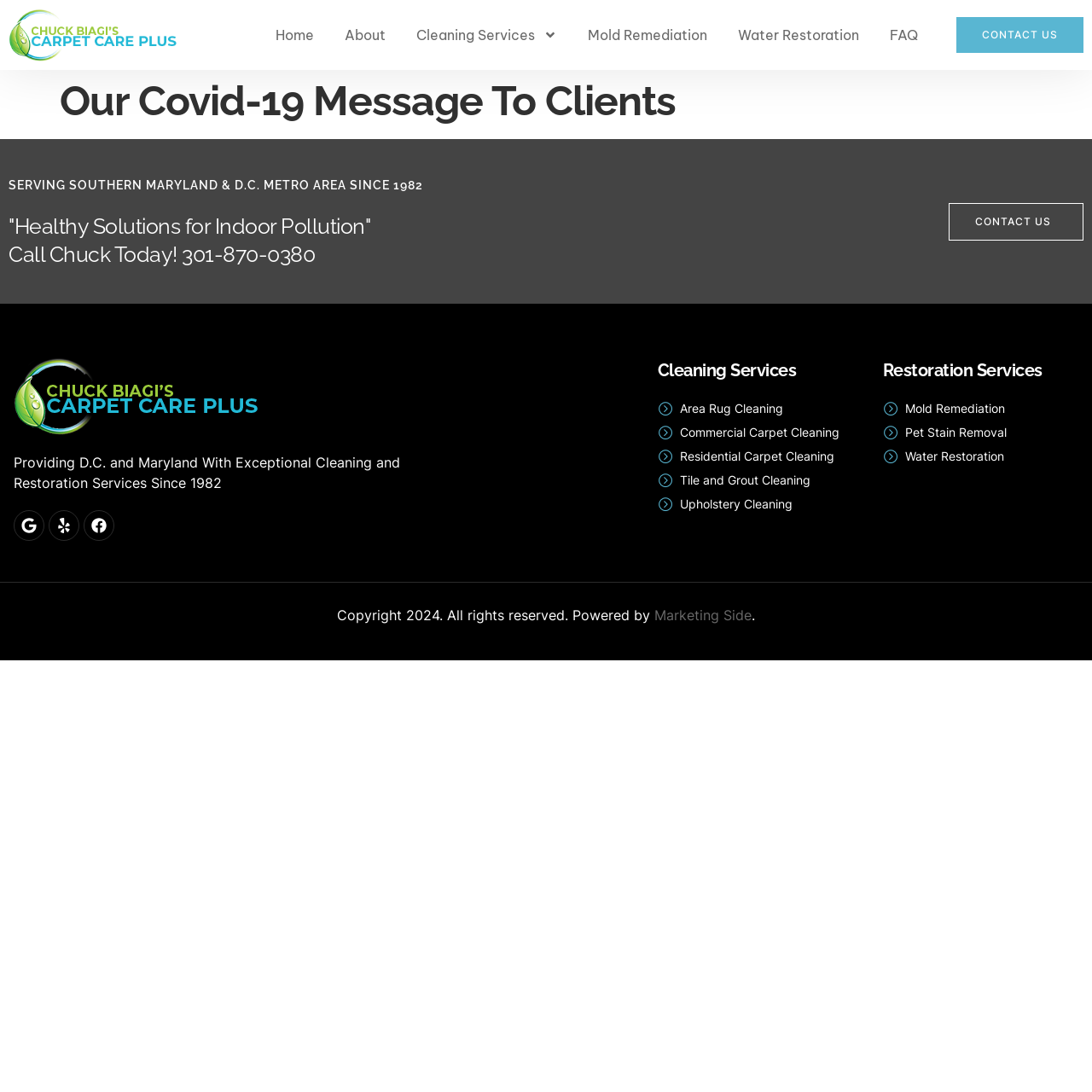Please specify the bounding box coordinates of the clickable region necessary for completing the following instruction: "Go to Radboud University". The coordinates must consist of four float numbers between 0 and 1, i.e., [left, top, right, bottom].

None